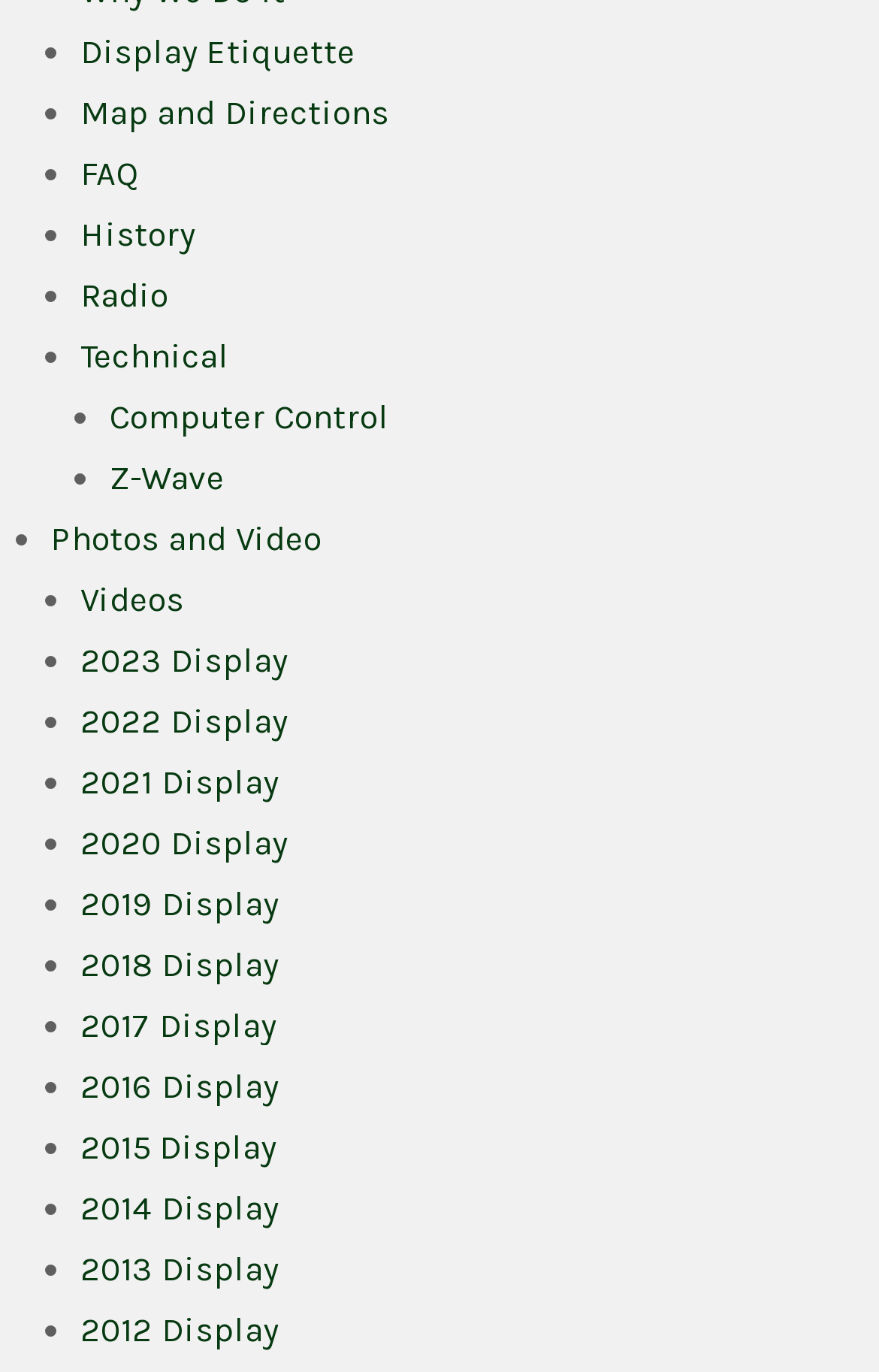Determine the bounding box coordinates of the region I should click to achieve the following instruction: "Explore 2023 display". Ensure the bounding box coordinates are four float numbers between 0 and 1, i.e., [left, top, right, bottom].

[0.092, 0.467, 0.328, 0.496]